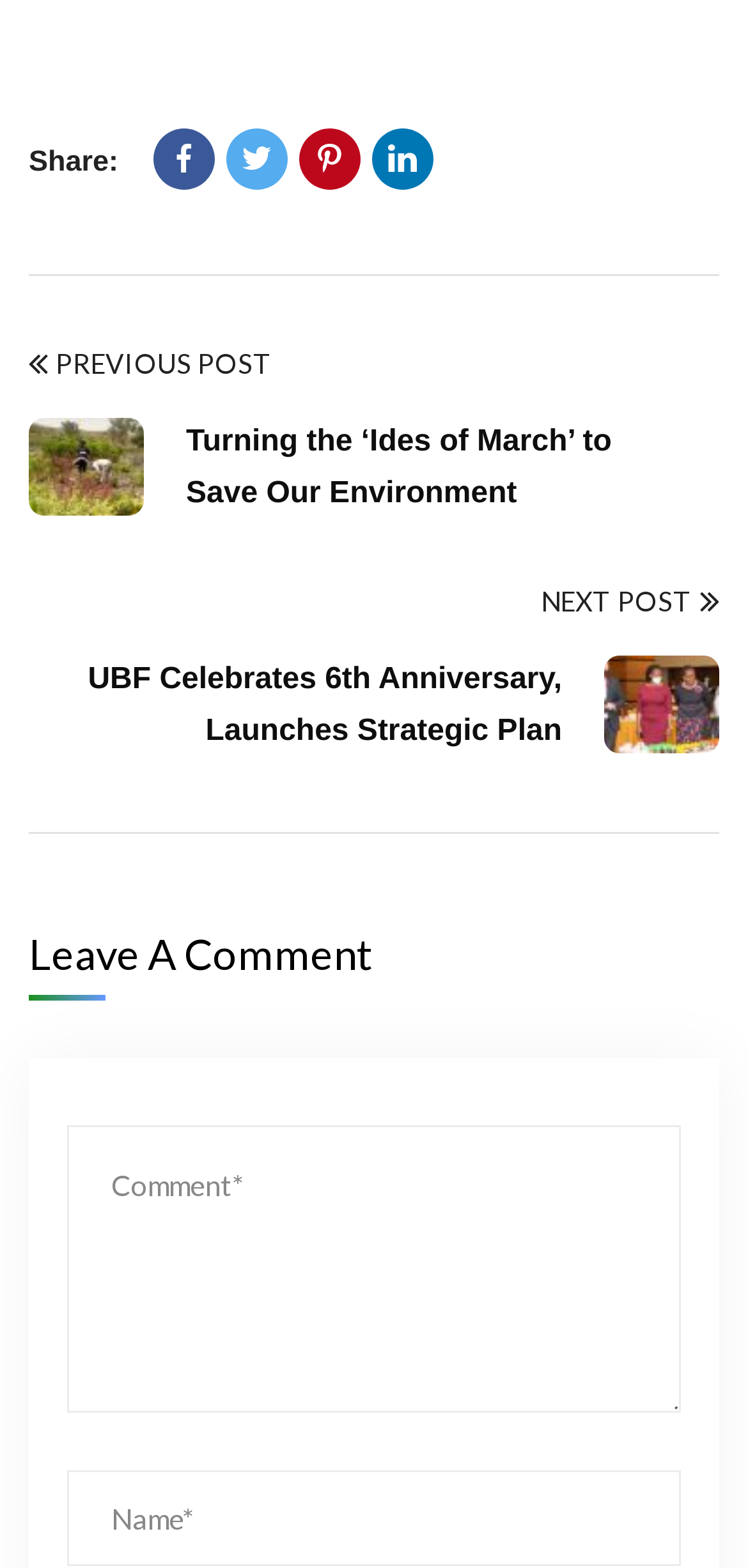Please determine the bounding box coordinates of the element's region to click for the following instruction: "Leave a comment".

[0.09, 0.718, 0.91, 0.902]